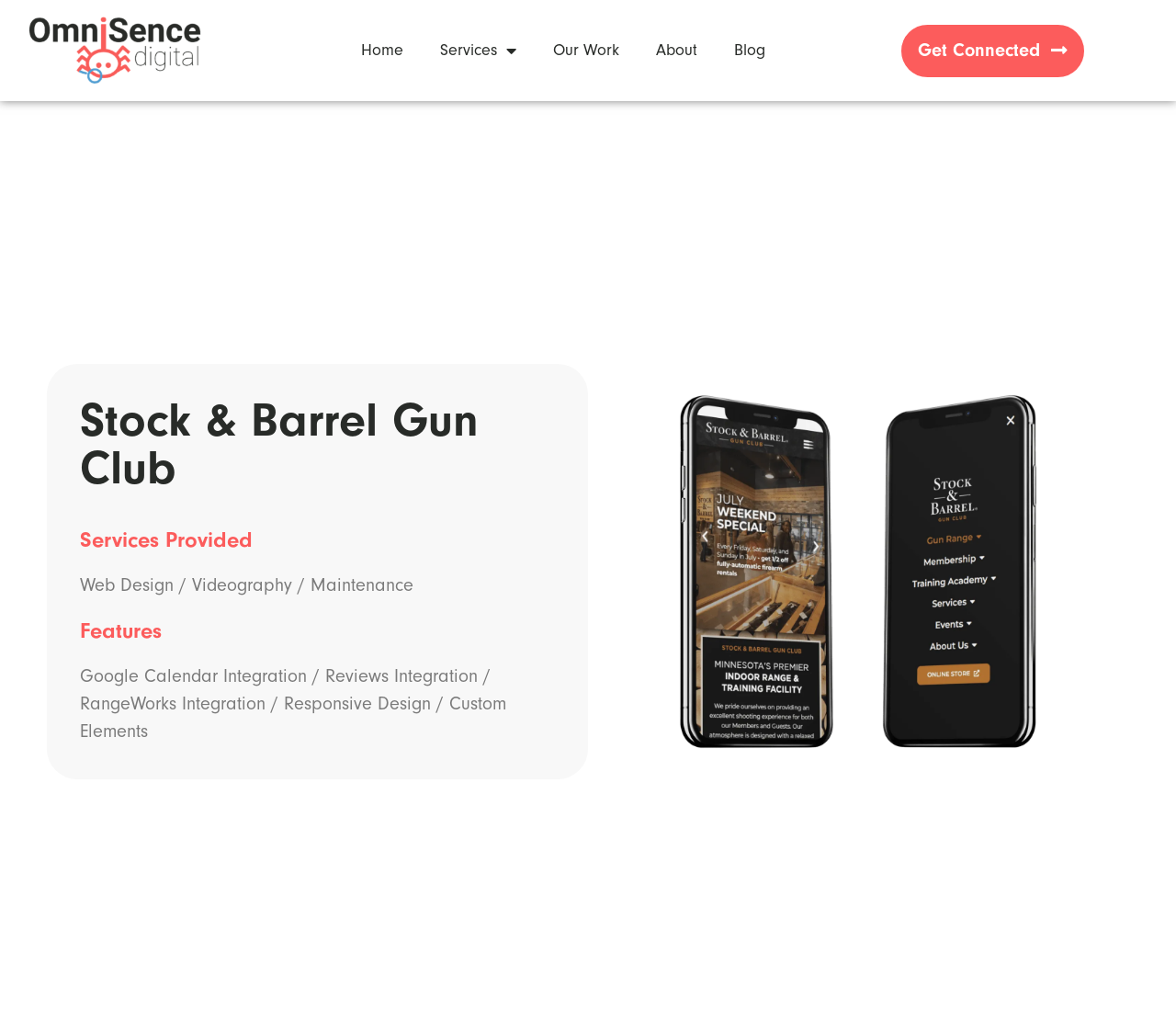Review the image closely and give a comprehensive answer to the question: How many links are in the top navigation bar?

I found the answer by counting the number of link elements at the top of the webpage, which are 'Home', 'Services', 'Our Work', 'About', 'Blog', and 'Get Connected'.